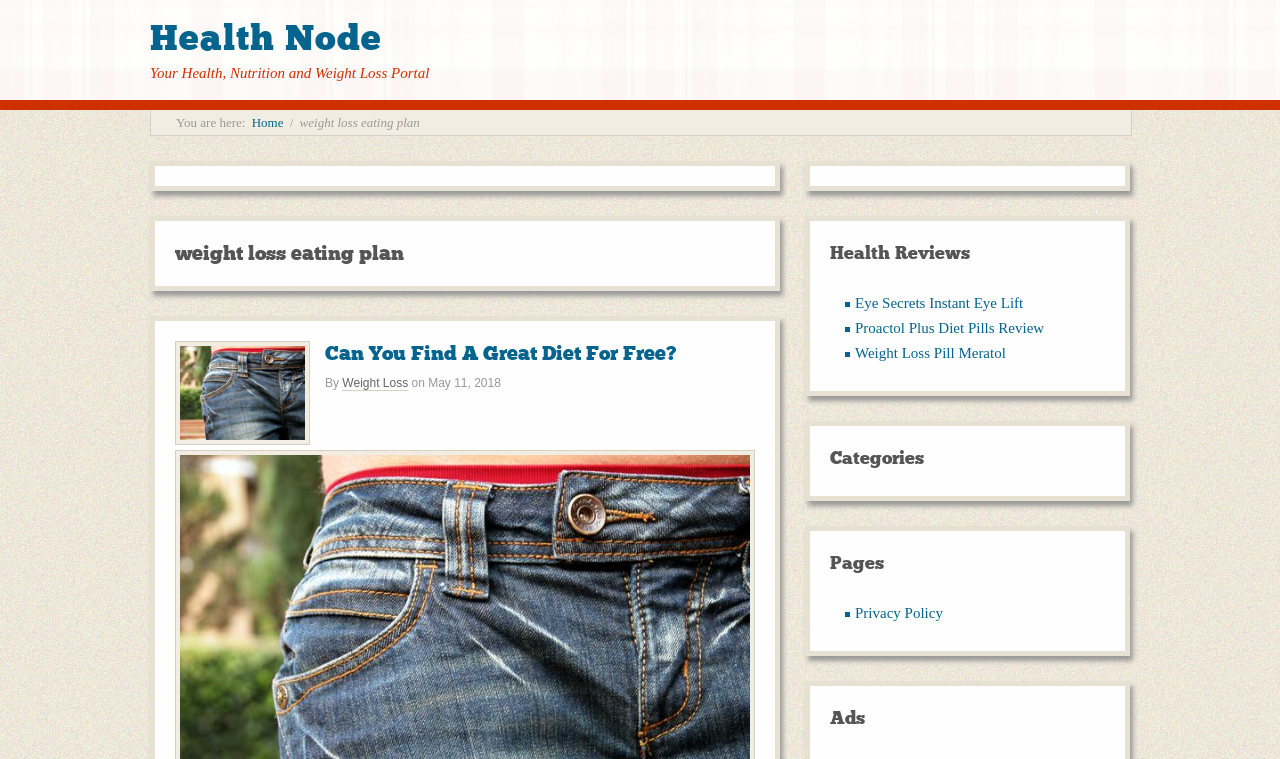Given the description of the UI element: "Privacy Policy", predict the bounding box coordinates in the form of [left, top, right, bottom], with each value being a float between 0 and 1.

[0.668, 0.797, 0.737, 0.818]